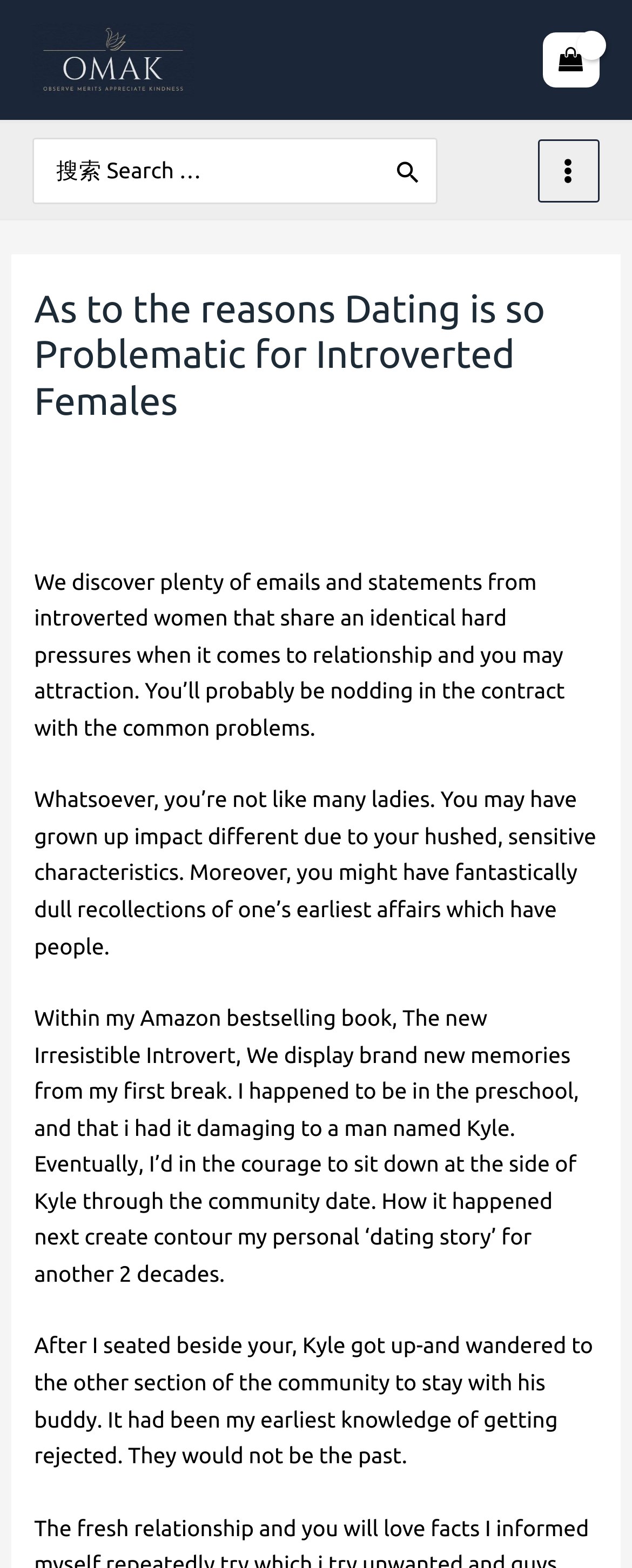What is the topic of the article?
Examine the webpage screenshot and provide an in-depth answer to the question.

The topic of the article can be inferred from the heading 'As to the reasons Dating is so Problematic for Introverted Females' and the content of the article, which discusses the struggles of introverted women in relationships.